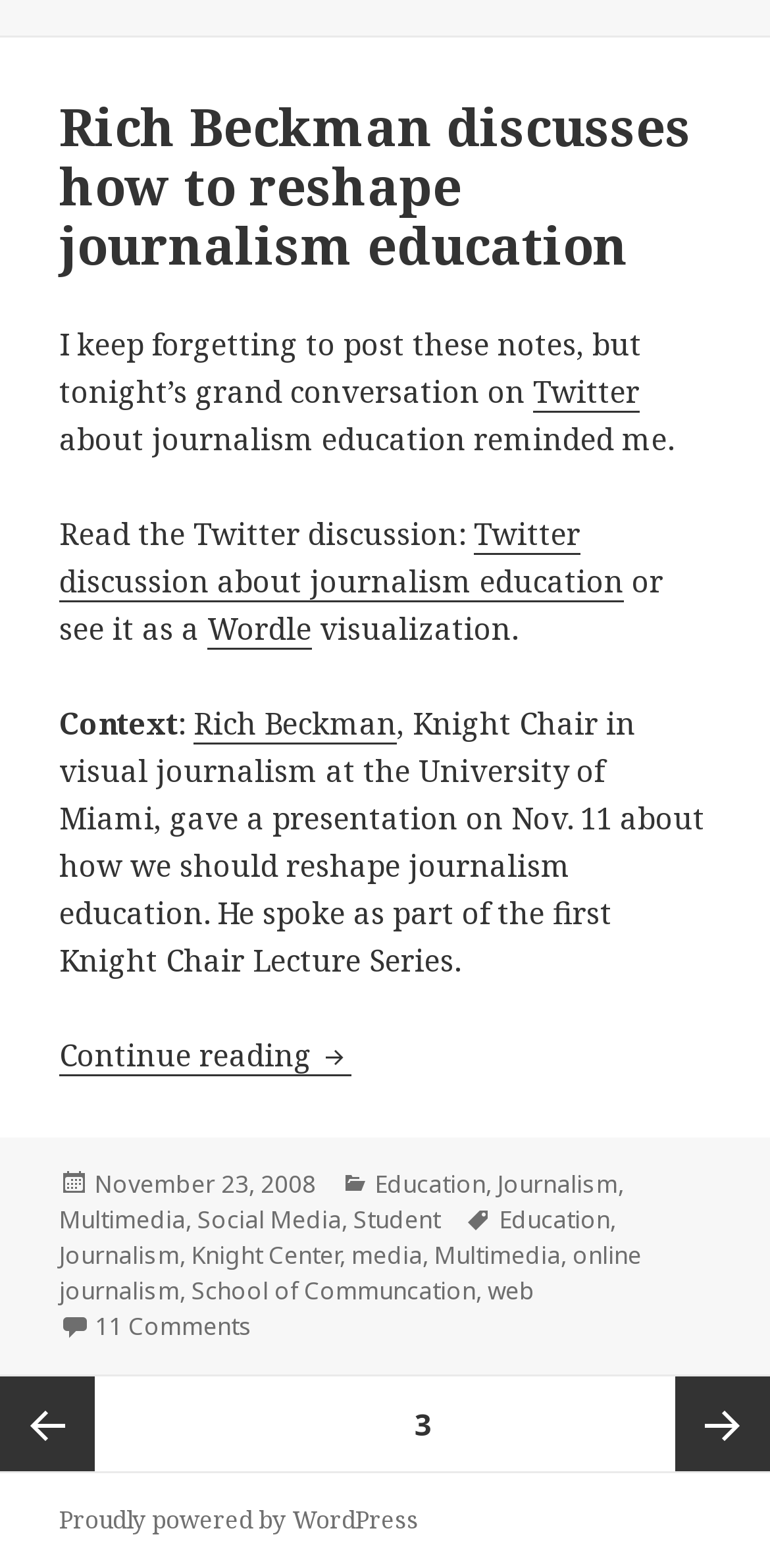Given the element description, predict the bounding box coordinates in the format (top-left x, top-left y, bottom-right x, bottom-right y), using floating point numbers between 0 and 1: Education

[0.649, 0.768, 0.792, 0.79]